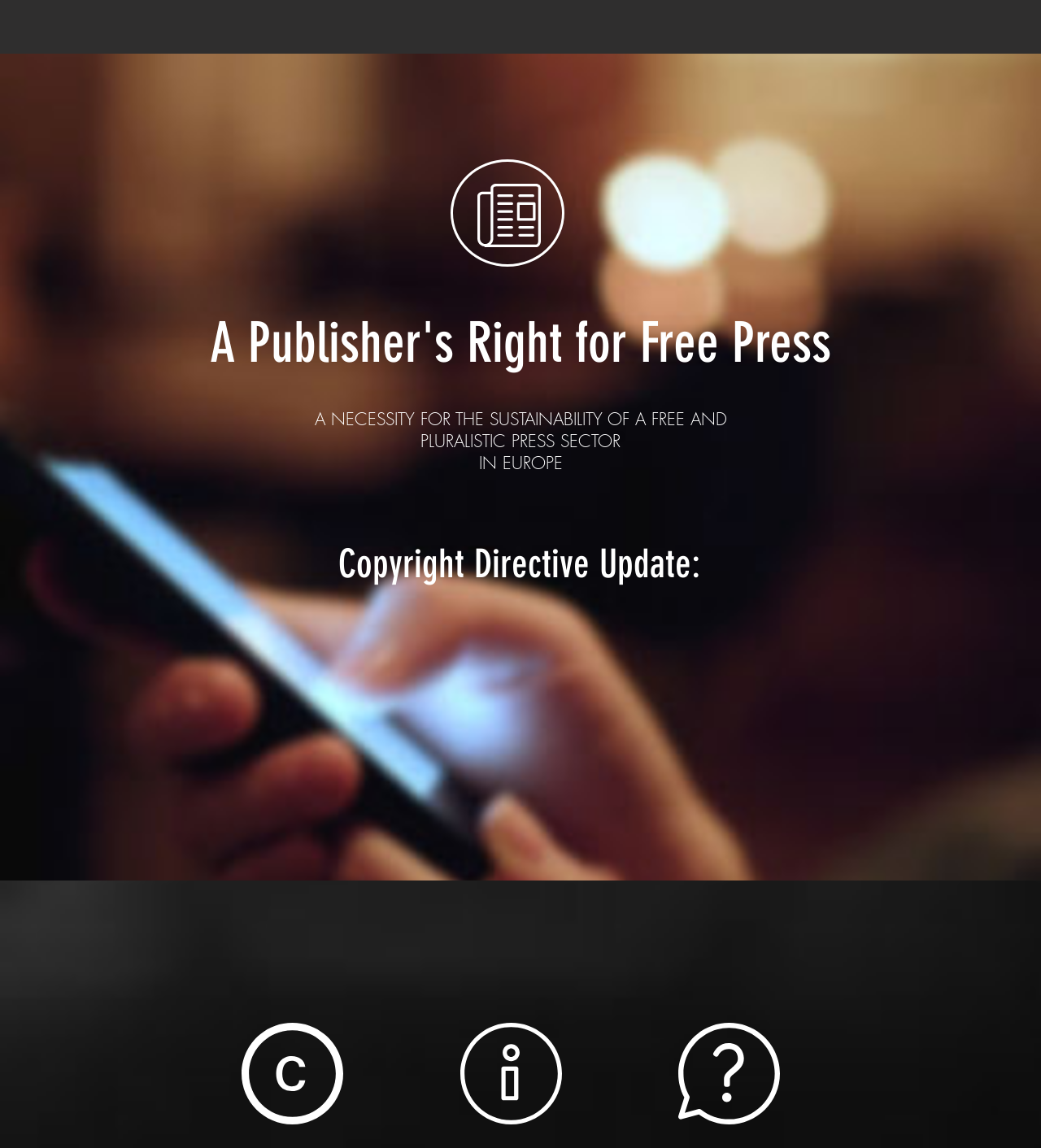Offer a meticulous caption that includes all visible features of the webpage.

The webpage appears to be about a publisher's right for free press, with a focus on the sustainability of a free and pluralistic press sector in Europe. 

At the top of the page, there is an image, taking up about a quarter of the width of the page, positioned slightly to the right of the center. Below this image, there is a prominent heading that reads "A Publisher's Right for Free Press", which is also a clickable link. 

Further down, there are three consecutive headings that form a phrase, "A NECESSITY FOR THE SUSTAINABILITY OF A FREE AND PLURALISTIC PRESS SECTOR IN EUROPE". These headings are centered on the page and take up about half of the page's width. 

Below these headings, there is another heading that reads "Copyright Directive Update:". This heading is positioned slightly to the left of the center and is followed by an iframe, likely containing a blog or article, which takes up about a quarter of the page's width.

At the very bottom of the page, there are three links, each accompanied by an image, positioned side by side and taking up the full width of the page.